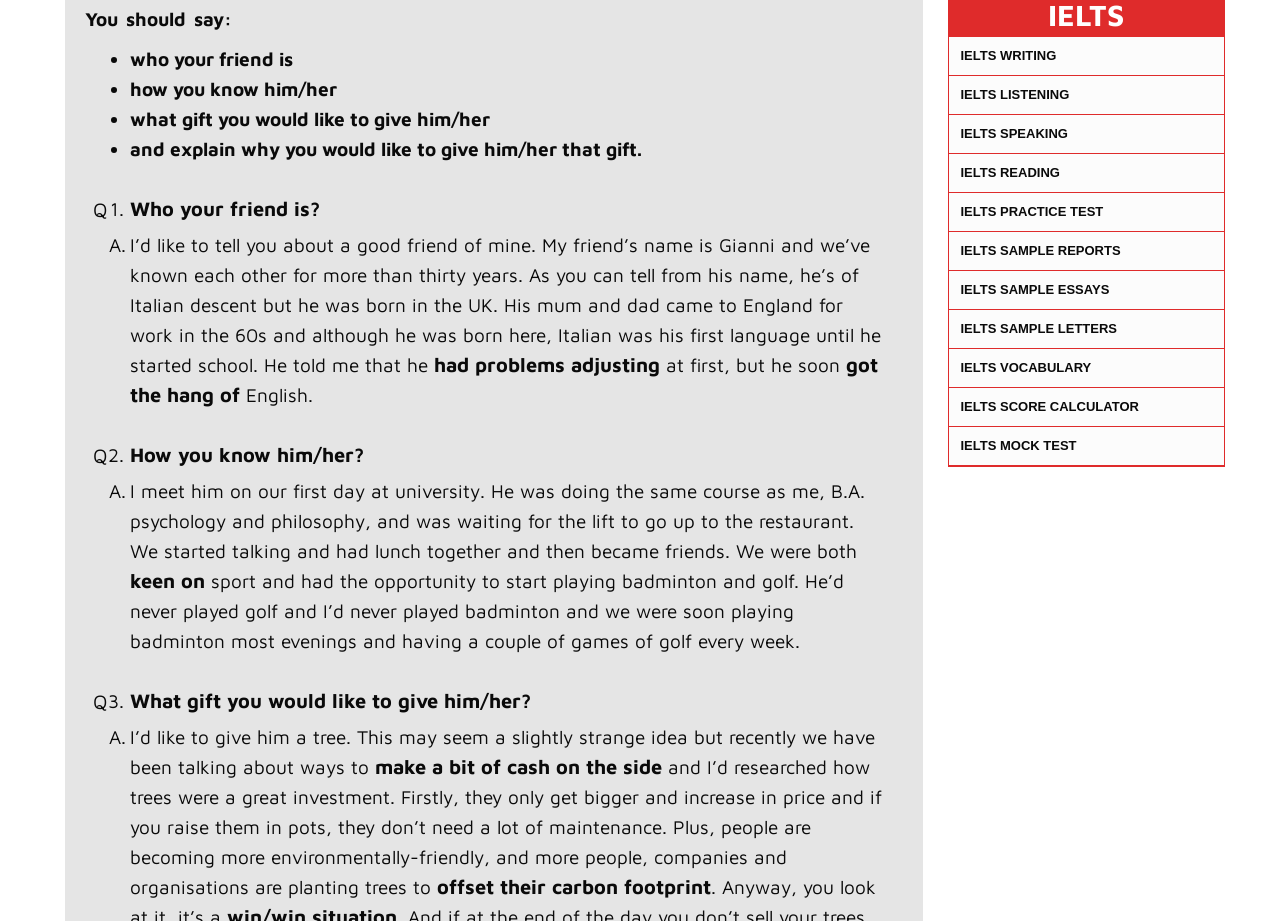Identify the bounding box coordinates for the UI element described as: "IELTS Vocabulary".

[0.743, 0.381, 0.955, 0.418]